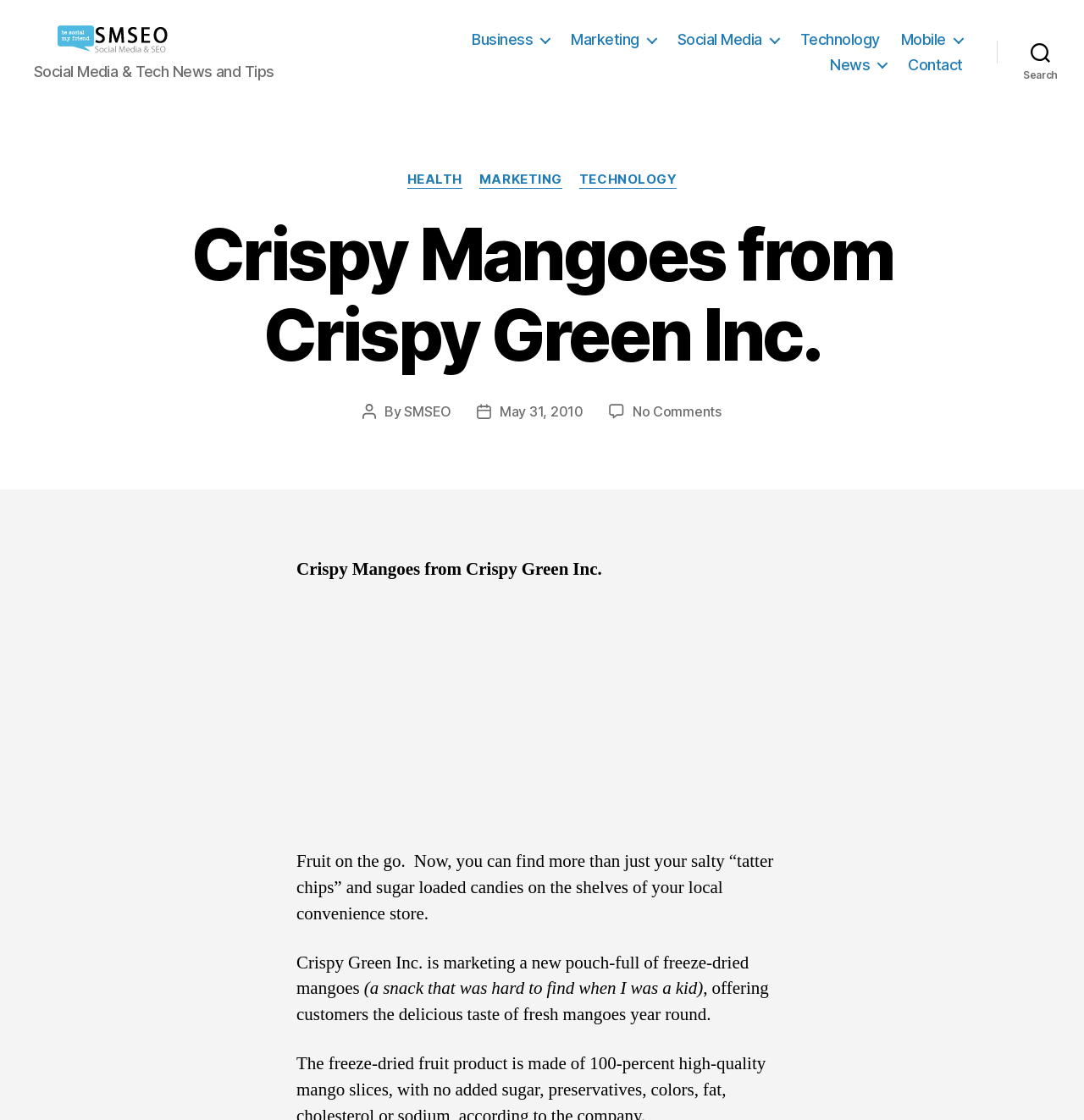Please determine the bounding box coordinates for the UI element described here. Use the format (top-left x, top-left y, bottom-right x, bottom-right y) with values bounded between 0 and 1: aria-label="Advertisement" name="aswift_0" title="Advertisement"

[0.273, 0.541, 0.727, 0.752]